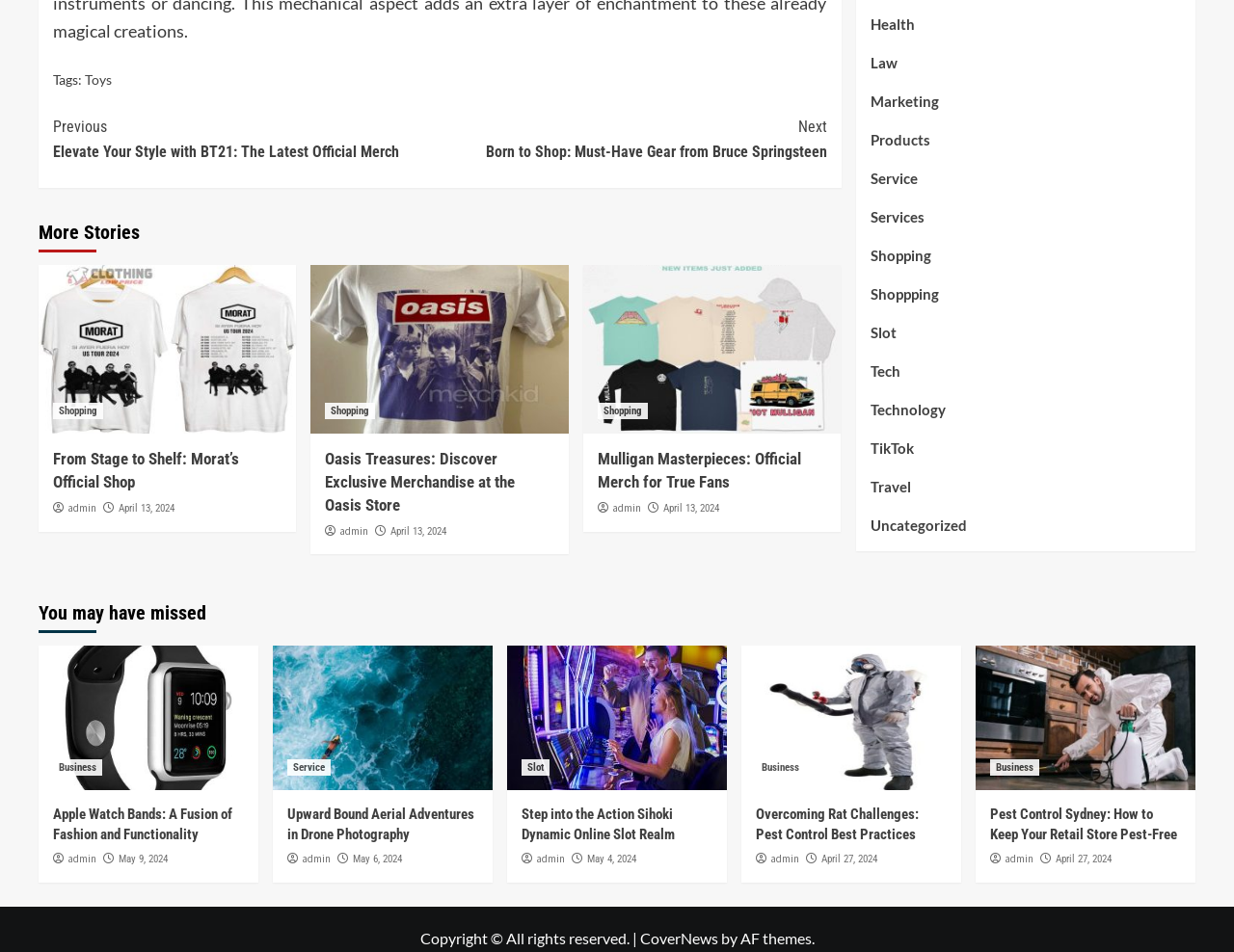How many links are there in the 'You may have missed' section?
Please respond to the question with a detailed and thorough explanation.

There are three links in the 'You may have missed' section, each corresponding to a different article or story.